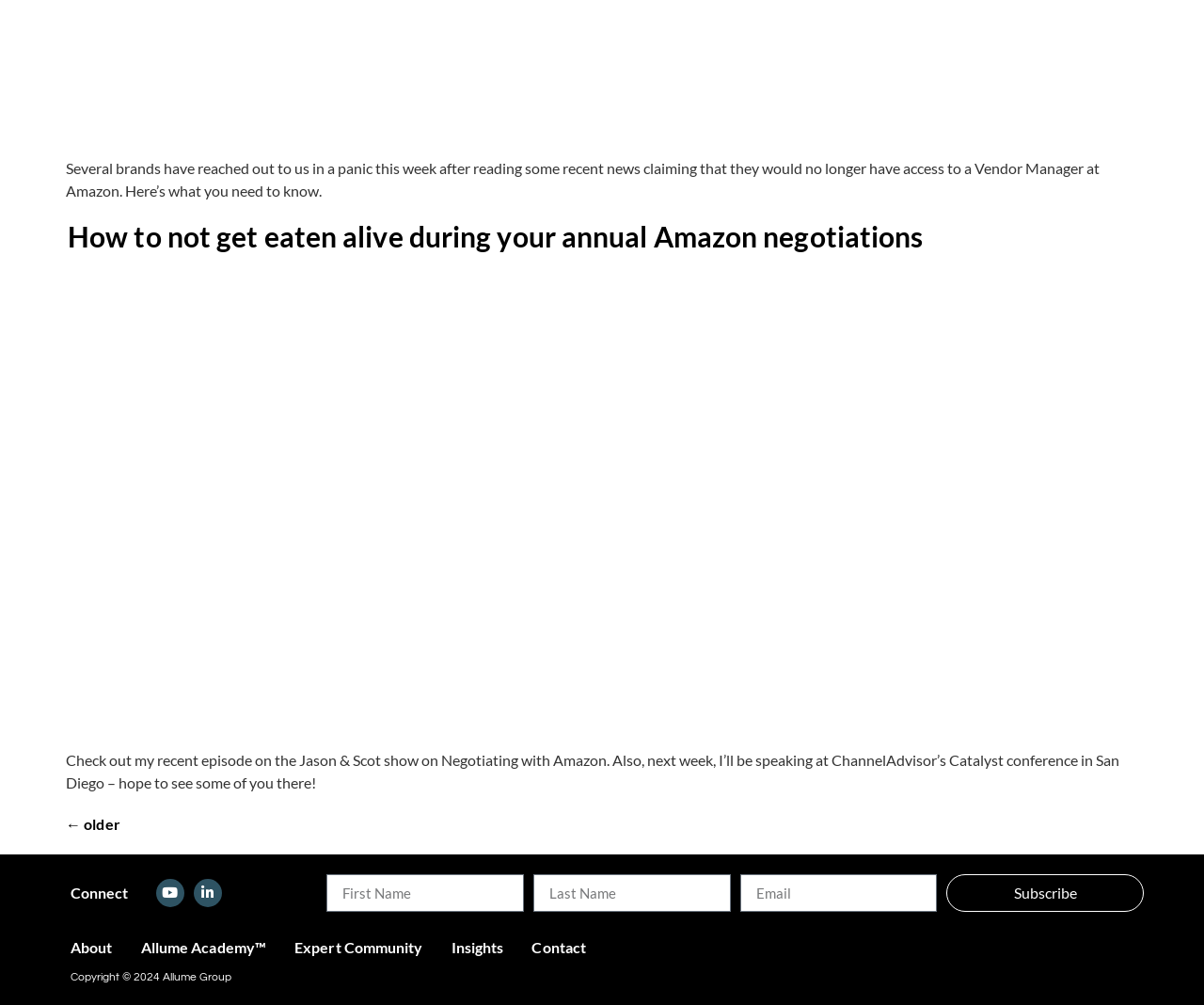Given the element description "name="form_fields[field_6348a08]" placeholder="Last Name"" in the screenshot, predict the bounding box coordinates of that UI element.

[0.443, 0.87, 0.607, 0.907]